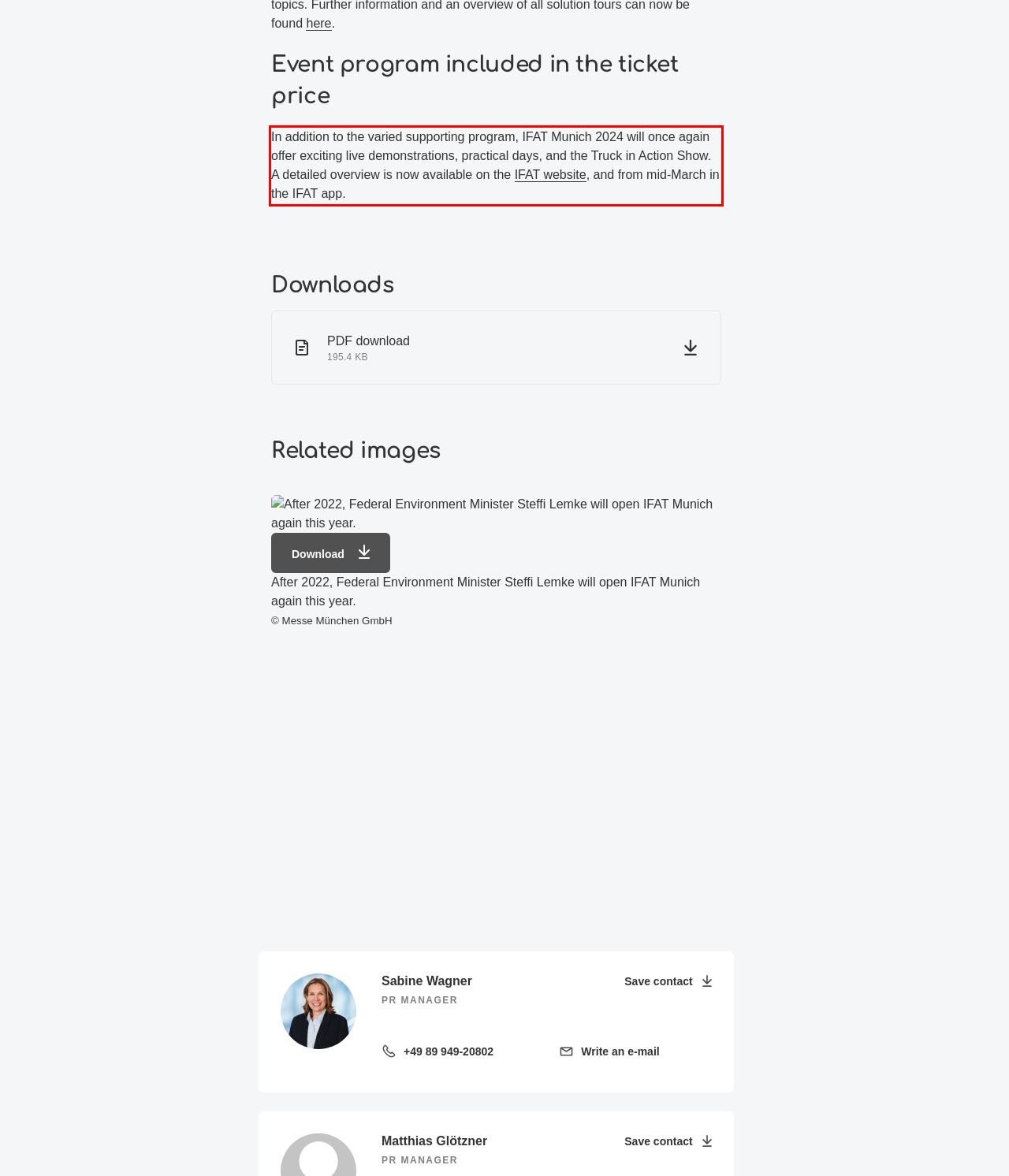Identify and transcribe the text content enclosed by the red bounding box in the given screenshot.

In addition to the varied supporting program, IFAT Munich 2024 will once again offer exciting live demonstrations, practical days, and the Truck in Action Show. A detailed overview is now available on the IFAT website, and from mid-March in the IFAT app.